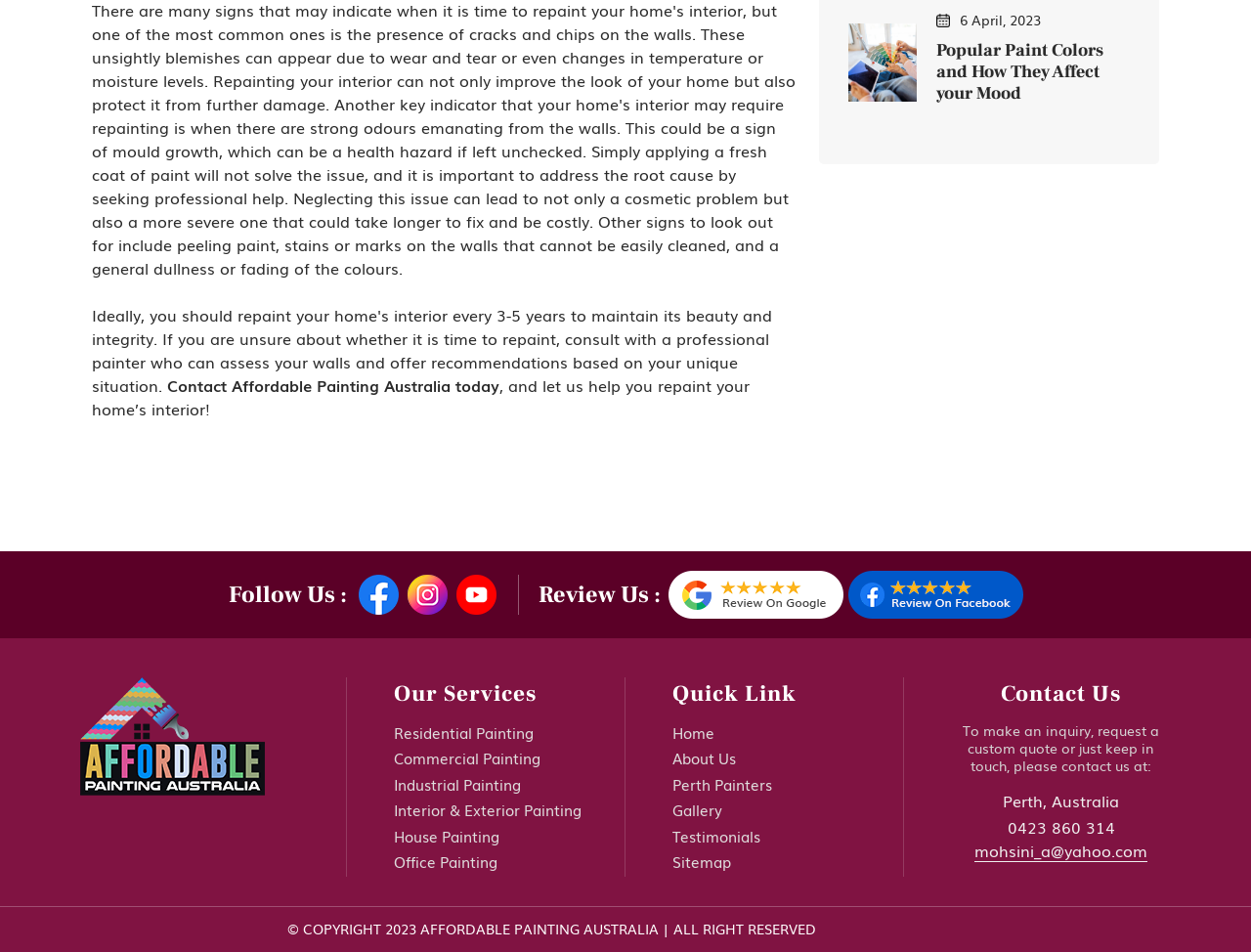What social media platforms does the company have?
Please provide a single word or phrase as your answer based on the screenshot.

Facebook, Twitter, Instagram